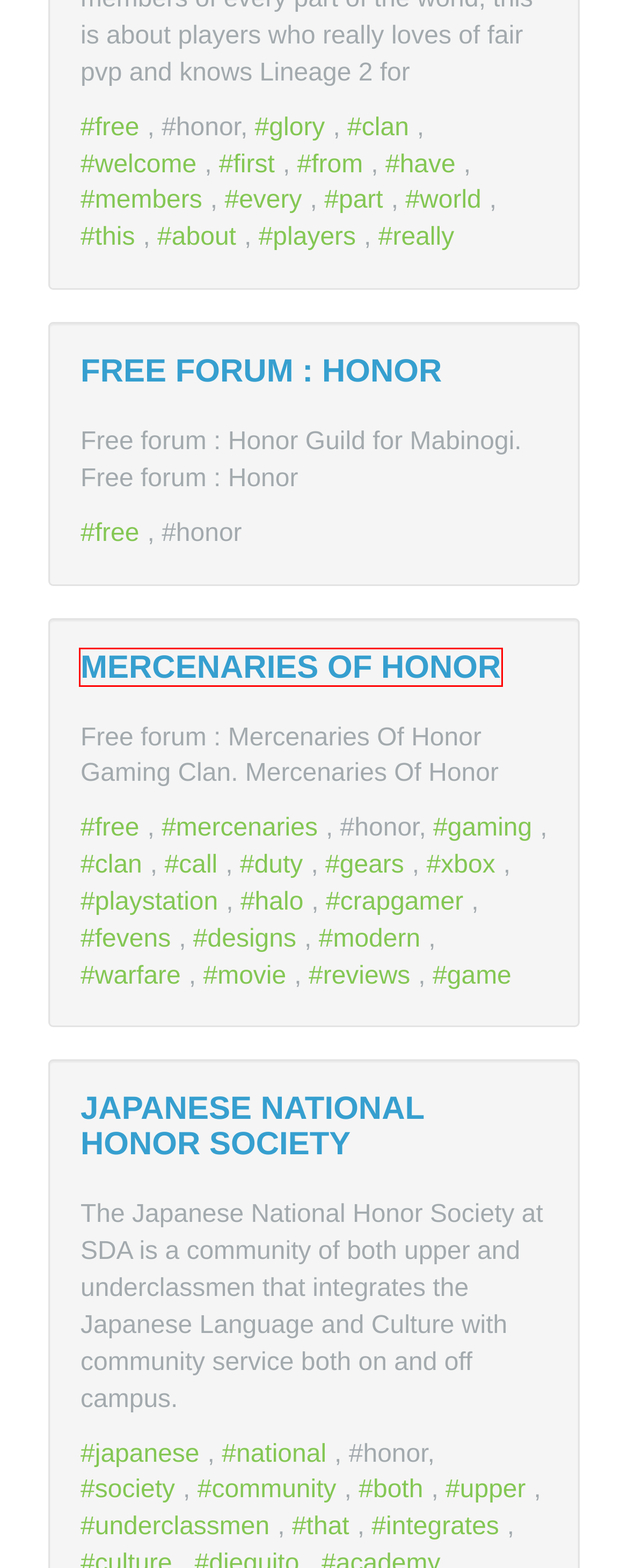You are provided with a screenshot of a webpage containing a red rectangle bounding box. Identify the webpage description that best matches the new webpage after the element in the bounding box is clicked. Here are the potential descriptions:
A. Honor! tag modern forums
B. Honor! tag this forums
C. Honor! tag every forums
D. Mercenaries Of Honor - Portal
E. Honor! tag call forums
F. Honor! tag xbox forums
G. Honor! tag reviews forums
H. Honor! tag playstation forums

D